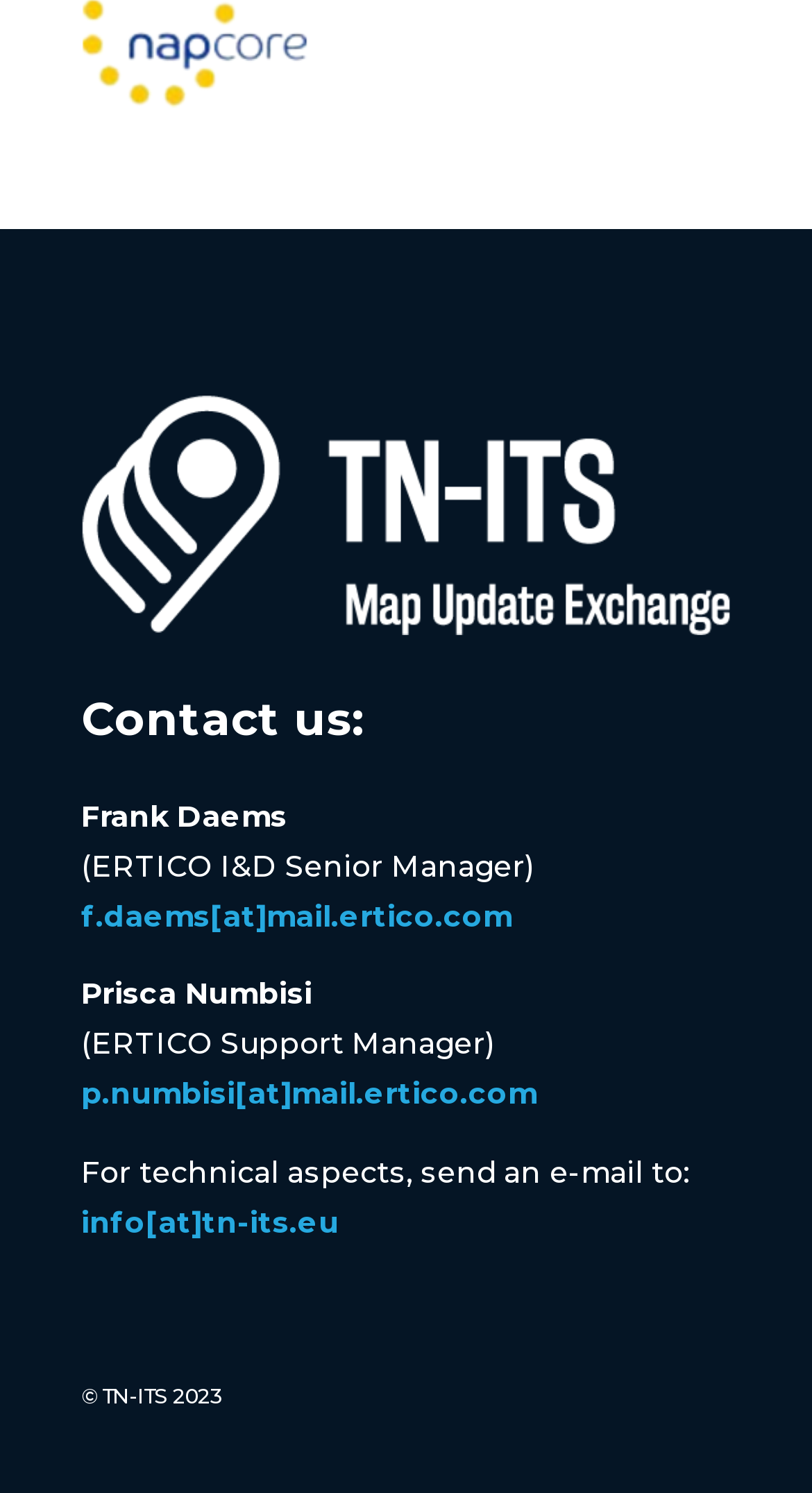What is the email address of Prisca Numbisi?
Based on the screenshot, answer the question with a single word or phrase.

p.numbisi@mail.ertico.com